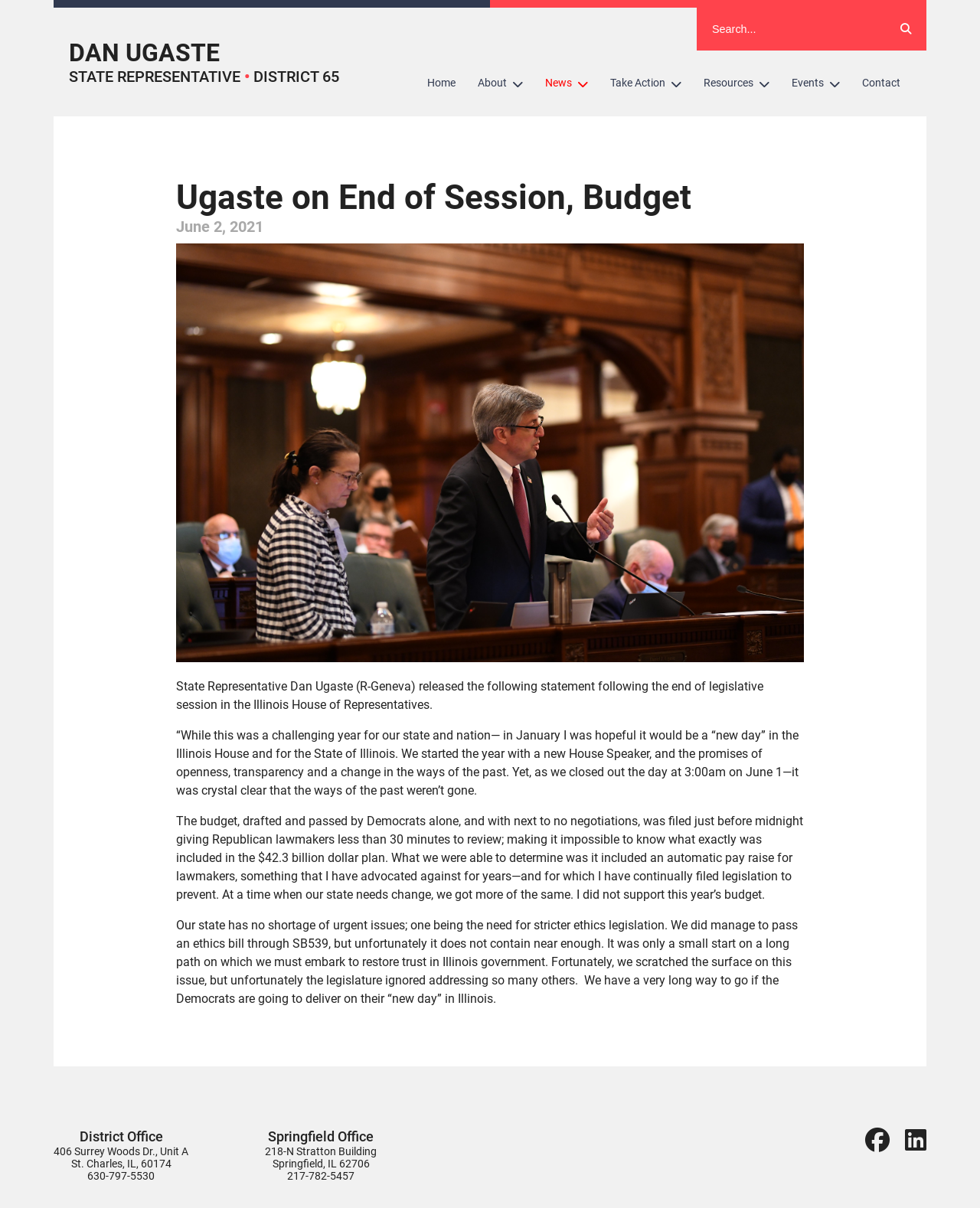Give an in-depth explanation of the webpage layout and content.

The webpage is about State Representative Dan Ugaste's statement on the end of the legislative session in the Illinois House of Representatives. At the top, there is a navigation menu with links to "Home", "About", "News", "Take Action", "Resources", "Events", and "Contact". Below the navigation menu, there is a heading that reads "Ugaste on End of Session, Budget" followed by a subheading with the date "June 2, 2021". 

To the right of the heading, there is an image related to the topic. Below the image, there is a block of text that contains State Representative Dan Ugaste's statement. The statement discusses the challenges faced by the state and nation, the lack of transparency in the budget process, and the need for stricter ethics legislation. 

At the bottom of the page, there is contact information for the District Office and Springfield Office, including addresses and phone numbers. There are also two social media links on the bottom right corner of the page.